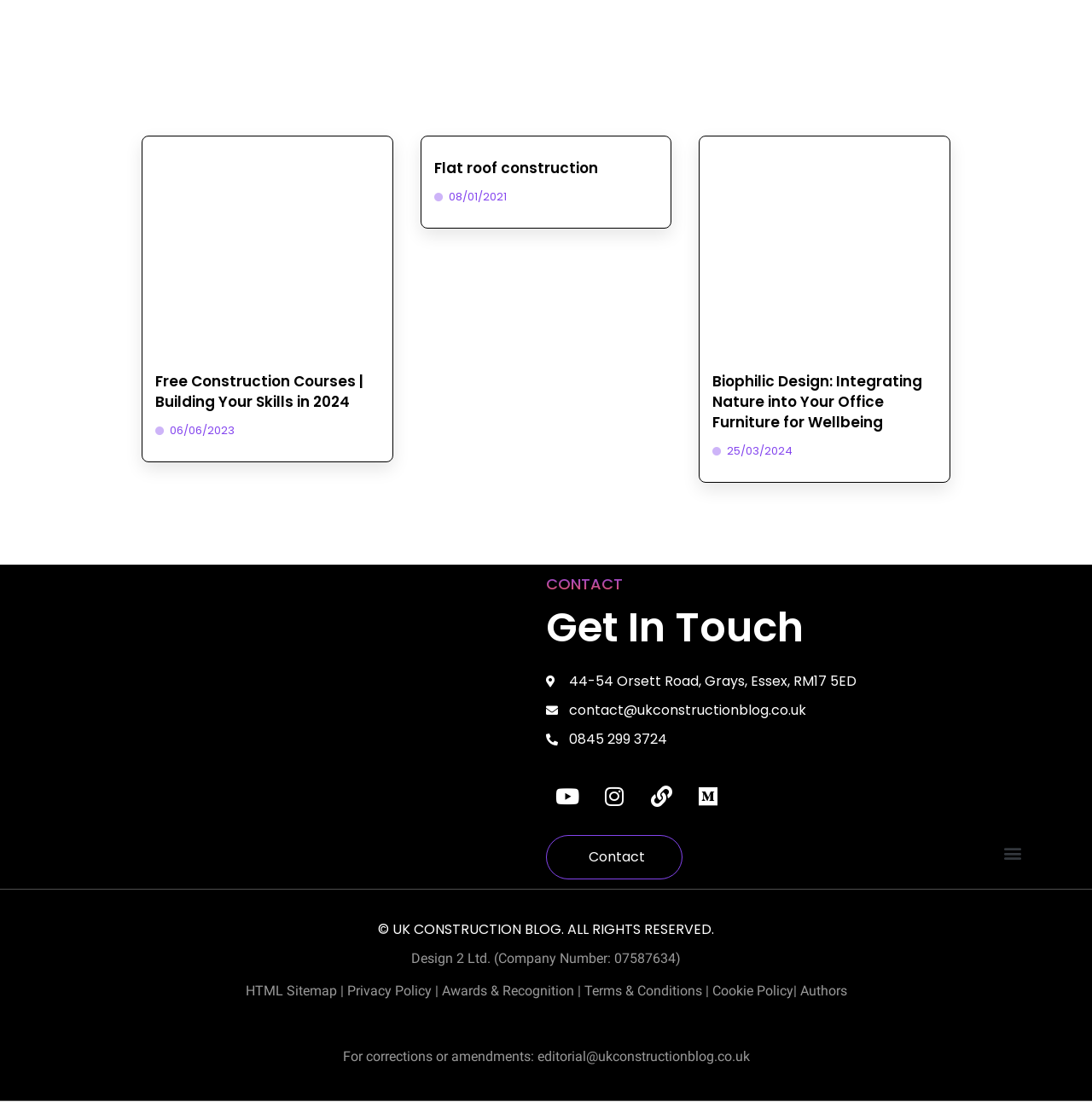Identify the bounding box of the HTML element described here: "editorial@ukconstructionblog.co.uk". Provide the coordinates as four float numbers between 0 and 1: [left, top, right, bottom].

[0.492, 0.951, 0.686, 0.966]